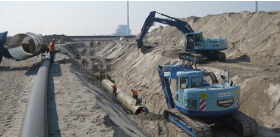Elaborate on the image by describing it in detail.

The image depicts a construction site where workers are actively engaged in a pipeline installation project. On the left side, a long black pipe is positioned on the ground, indicating the materials used for the project. Two pieces of heavy machinery, one blue and one claw-like, are positioned in the sandy terrain, assisting in the excavation and placement of pipes. Workers, dressed in safety equipment such as helmets and reflective vests, can be seen maneuvering around the machinery, highlighting the collaborative effort involved in construction. In the background, a series of modern buildings suggest an urban development context, while clear skies imply favorable working conditions. This scene captures the dynamic nature of civil engineering and construction, emphasizing the teamwork and machinery essential for successful infrastructure development.